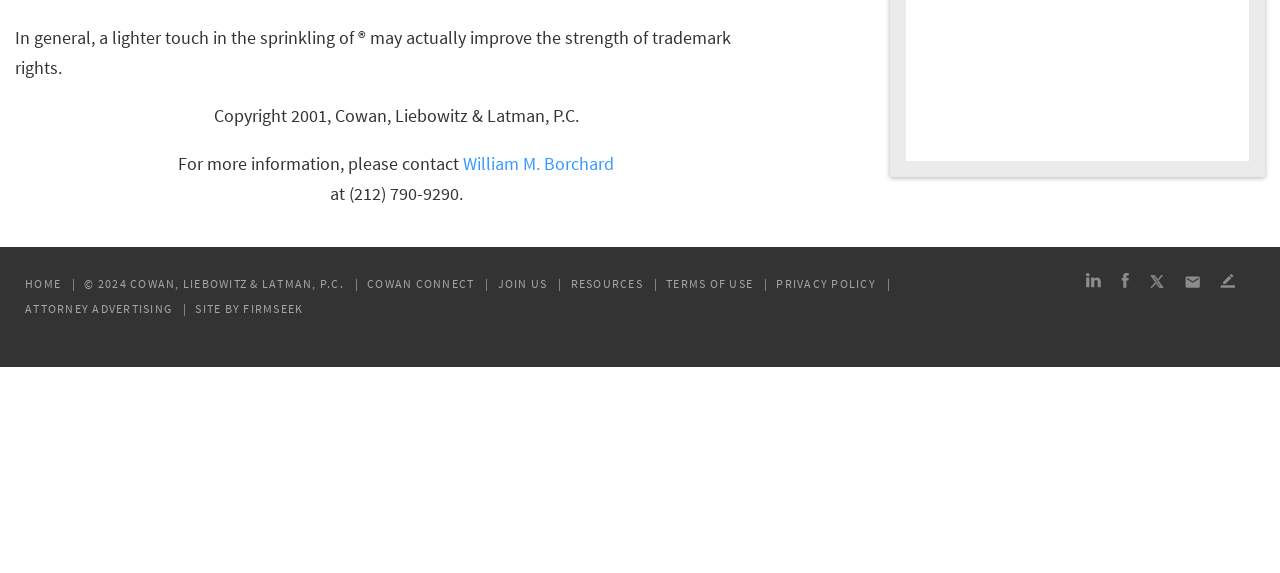Please specify the bounding box coordinates of the clickable region to carry out the following instruction: "Click RESOURCES". The coordinates should be four float numbers between 0 and 1, in the format [left, top, right, bottom].

[0.446, 0.483, 0.502, 0.508]